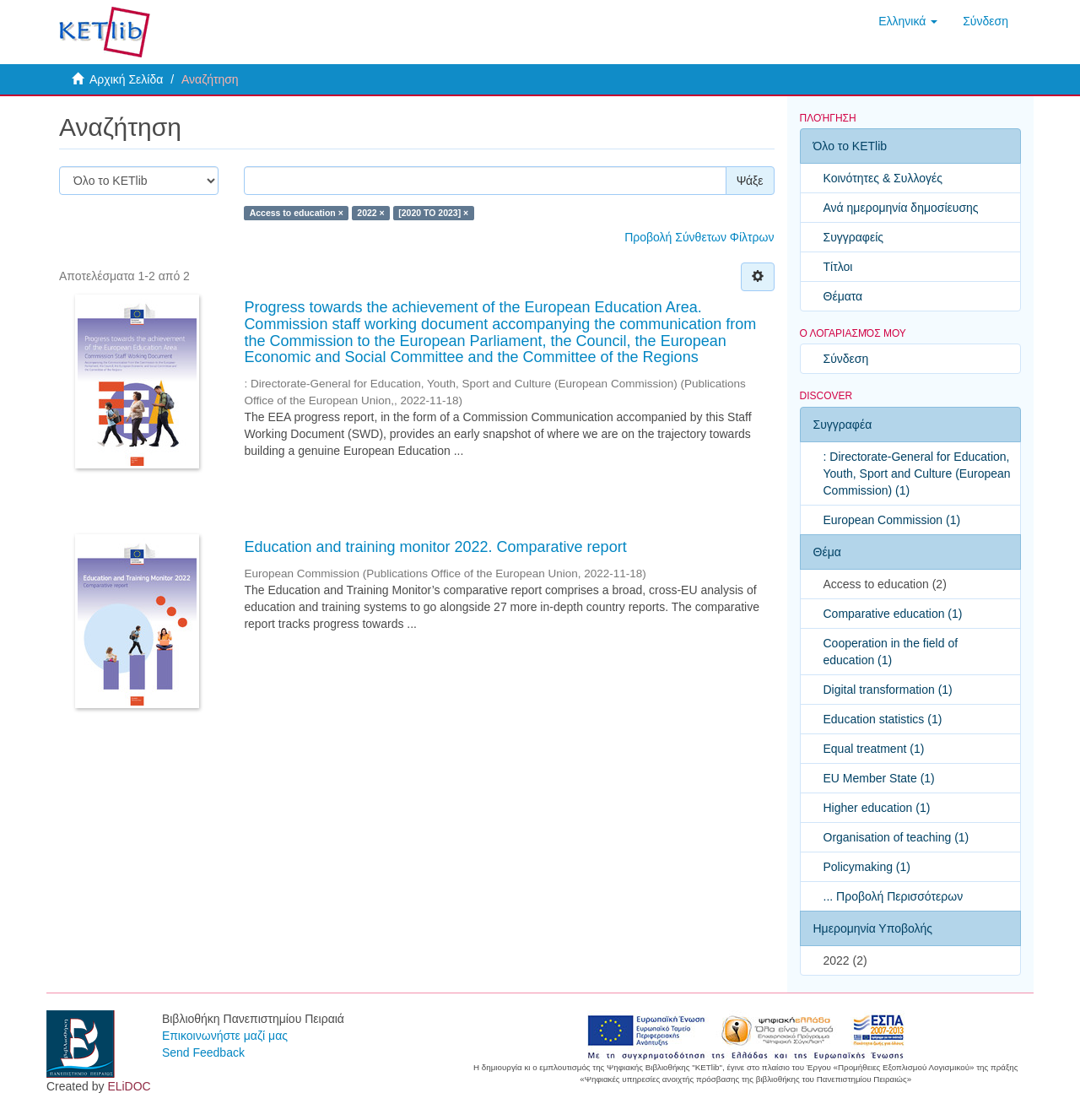What is the name of the library that created the webpage?
Refer to the image and provide a detailed answer to the question.

The webpage has a footer section that mentions 'Βιβλιοθήκη Πανεπιστημίου Πειραιά', which translates to 'University of Piraeus Library', and it also has a link to 'Επικοινωνήστε μαζί μας', which means 'Contact us'.